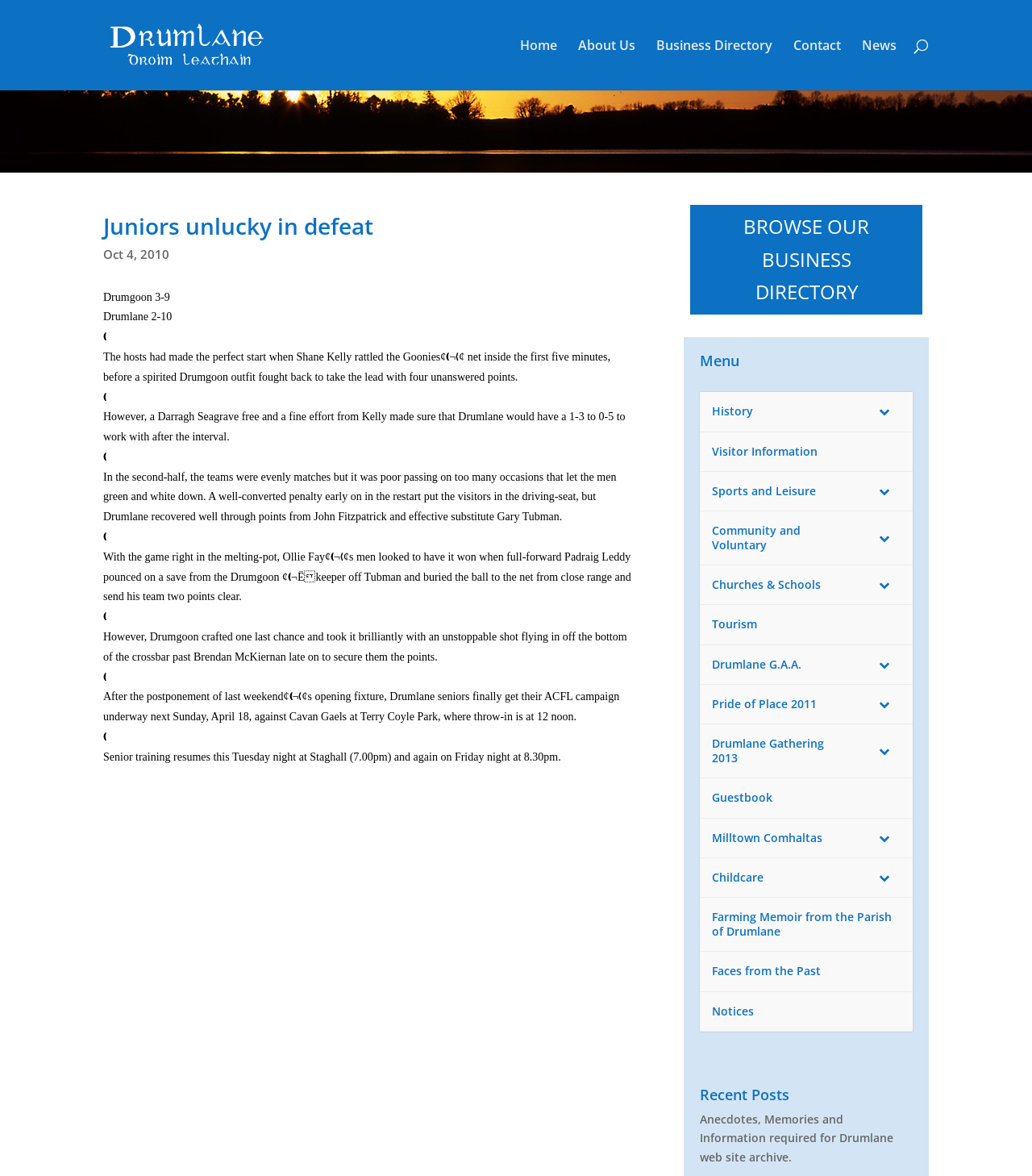Determine the bounding box of the UI element mentioned here: "Community and Voluntary". The coordinates must be in the format [left, top, right, bottom] with values ranging from 0 to 1.

[0.678, 0.435, 0.884, 0.481]